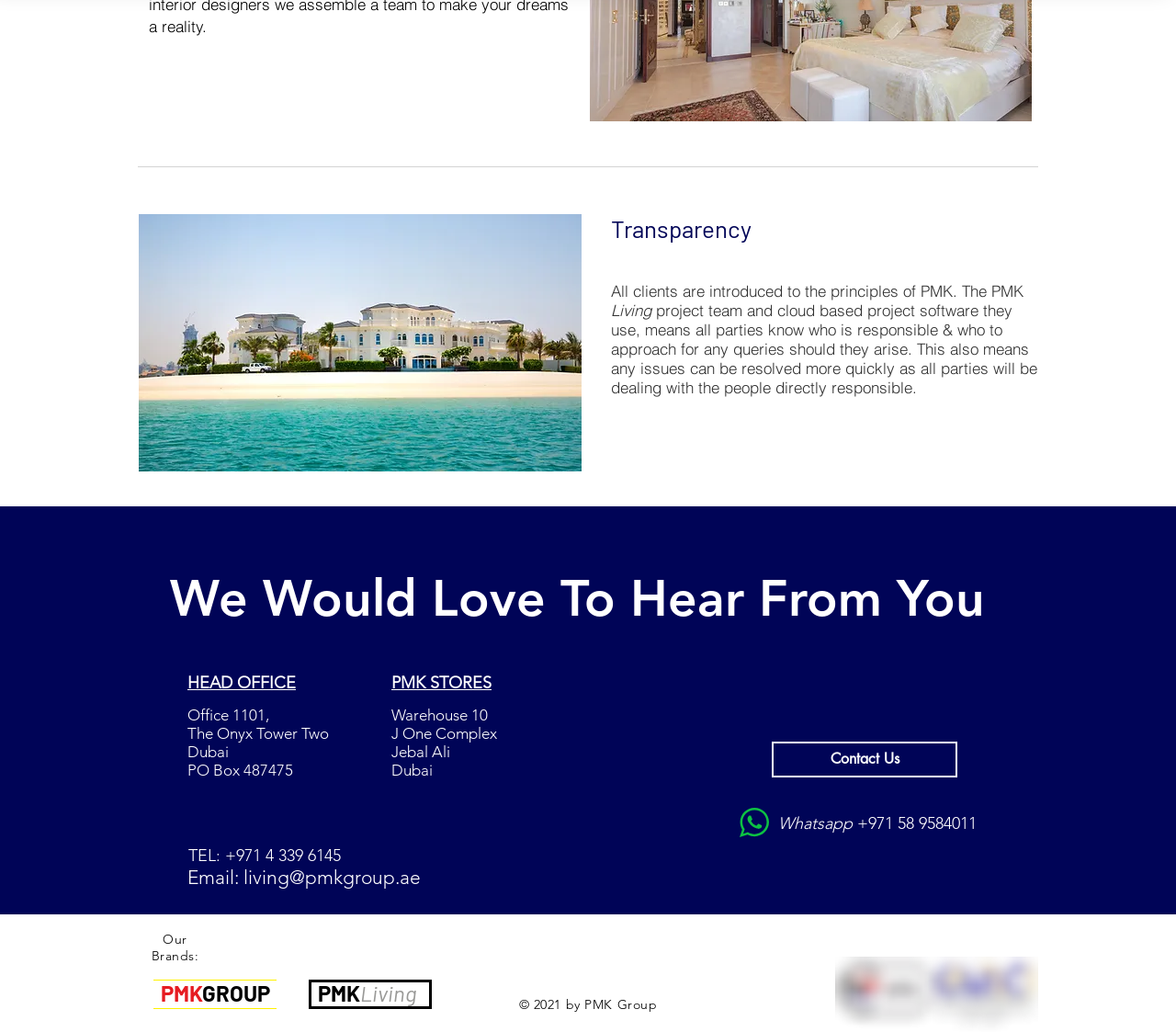Please examine the image and provide a detailed answer to the question: What is the contact email address?

The contact email address can be found in the heading 'Email: living@pmkgroup.ae' which is located below the 'HEAD OFFICE' section.